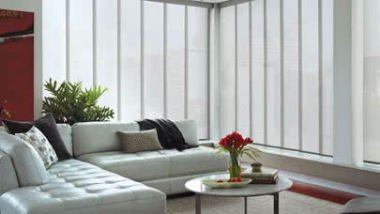What is the purpose of the window treatments?
Based on the screenshot, answer the question with a single word or phrase.

Filtering light and maintaining privacy